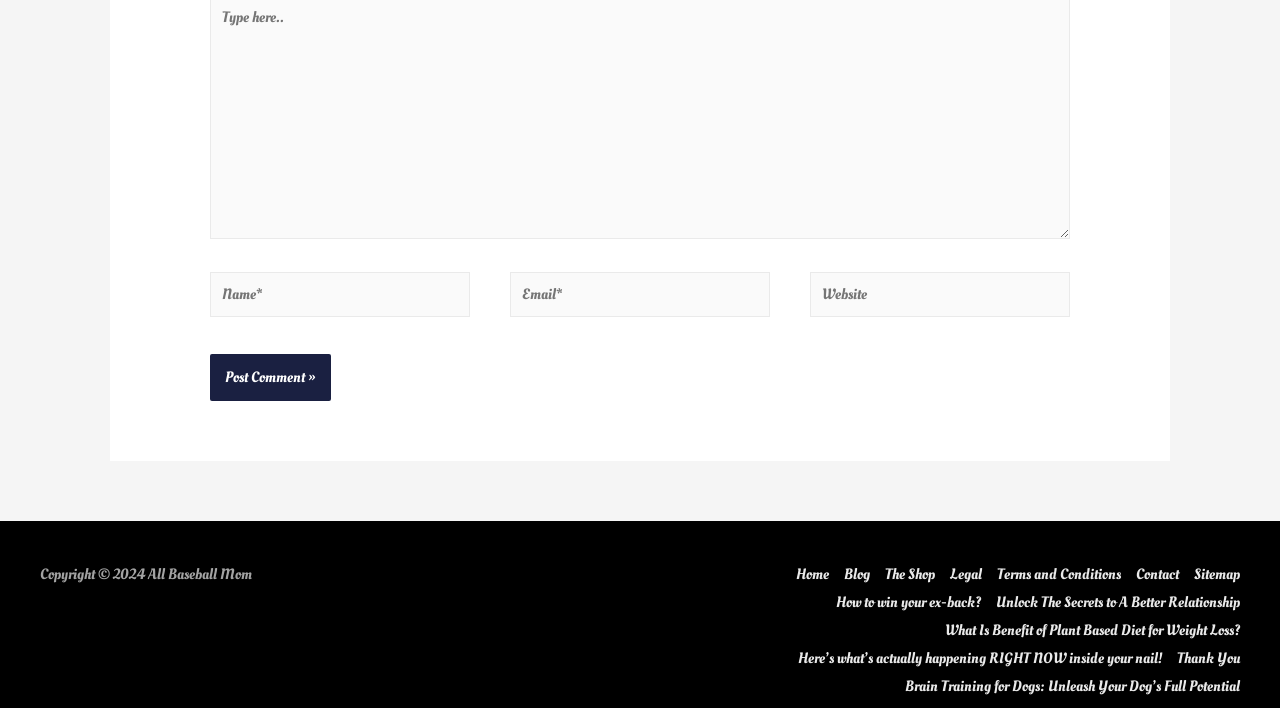Please find the bounding box coordinates in the format (top-left x, top-left y, bottom-right x, bottom-right y) for the given element description. Ensure the coordinates are floating point numbers between 0 and 1. Description: Legal

[0.73, 0.797, 0.767, 0.827]